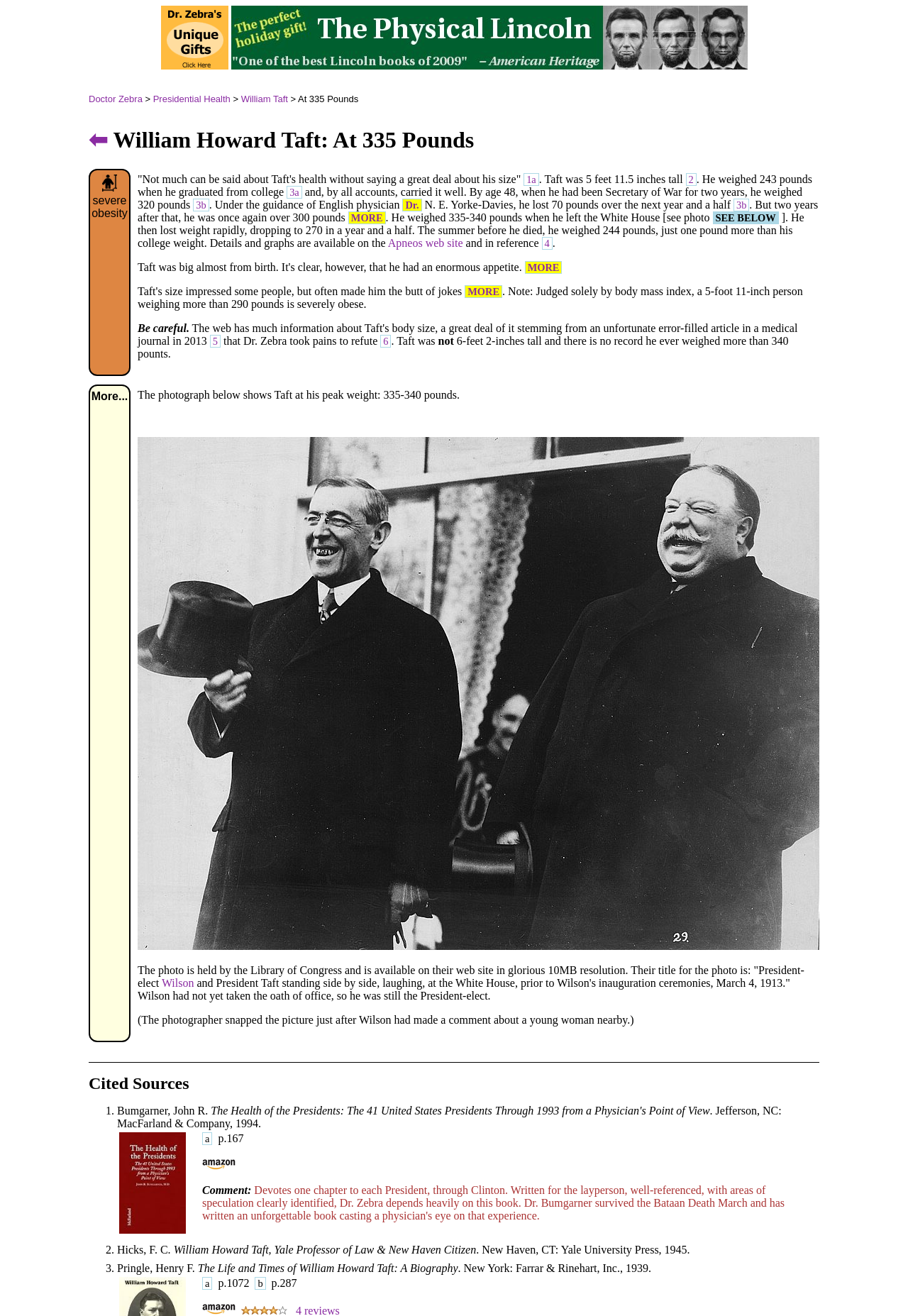Identify and provide the title of the webpage.

⬅ William Howard Taft: At 335 Pounds